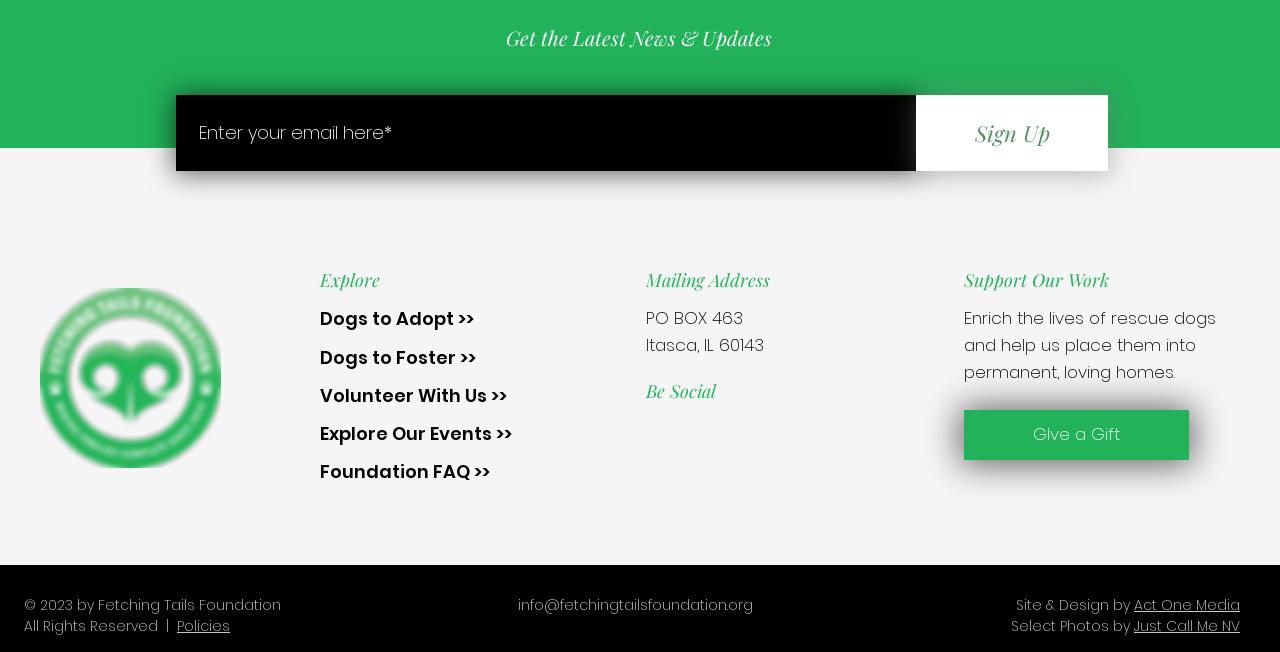Bounding box coordinates should be provided in the format (top-left x, top-left y, bottom-right x, bottom-right y) with all values between 0 and 1. Identify the bounding box for this UI element: info@fetchingtailsfoundation.org

[0.404, 0.913, 0.588, 0.943]